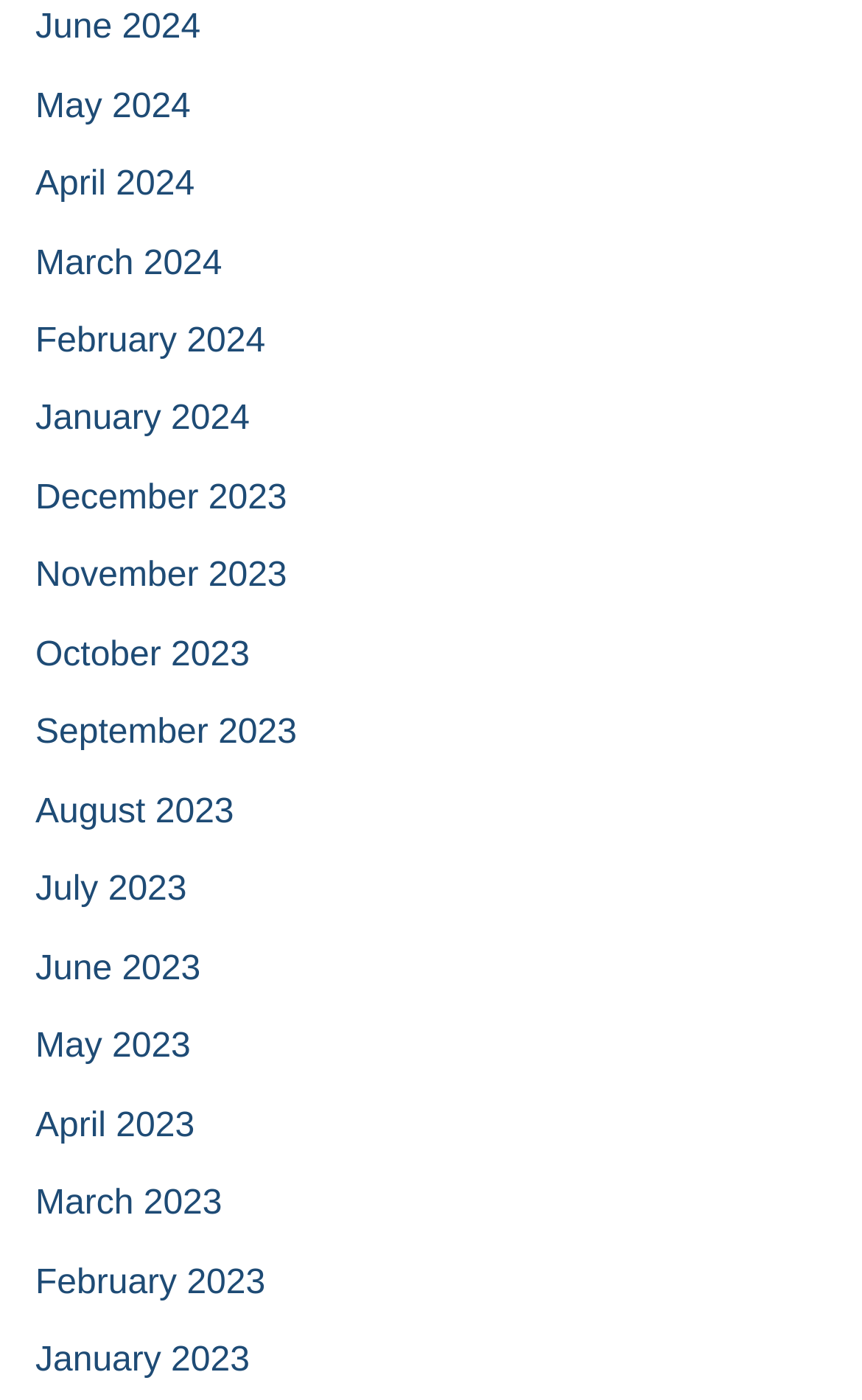Can you determine the bounding box coordinates of the area that needs to be clicked to fulfill the following instruction: "Check February 2024"?

[0.041, 0.231, 0.308, 0.257]